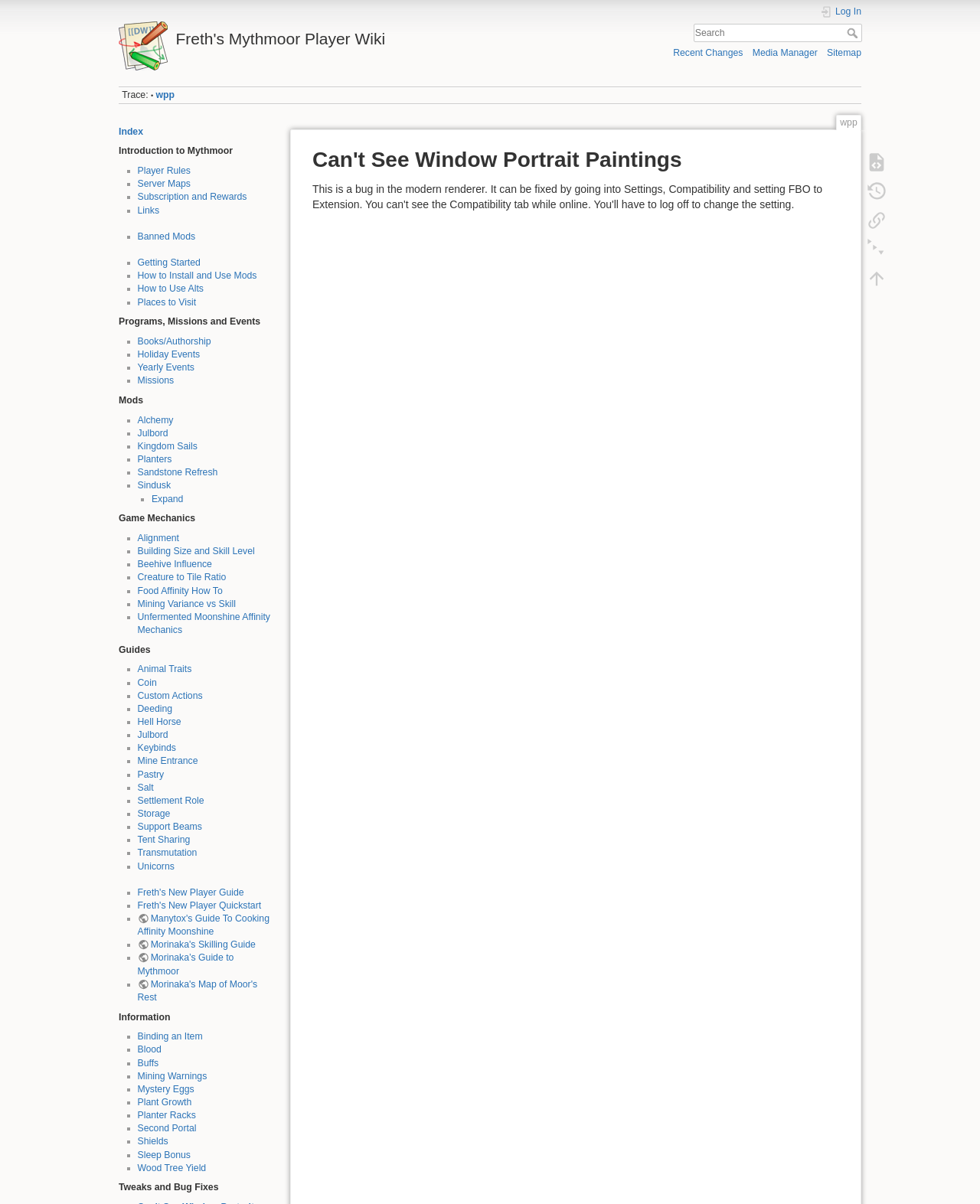Answer the question briefly using a single word or phrase: 
What is the name of the wiki?

Freth's Mythmoor Player Wiki